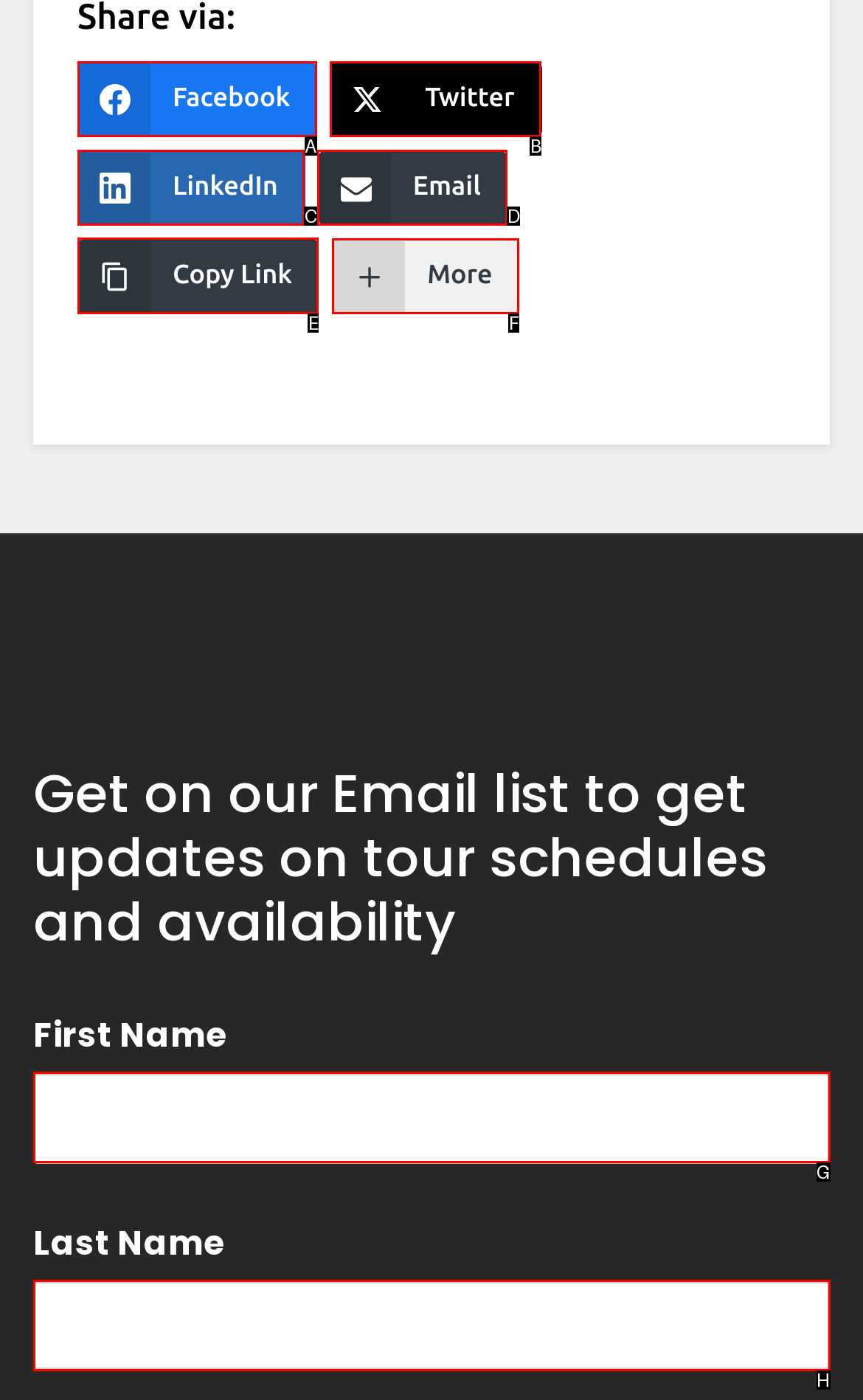Determine the right option to click to perform this task: Click on Copy Link
Answer with the correct letter from the given choices directly.

E